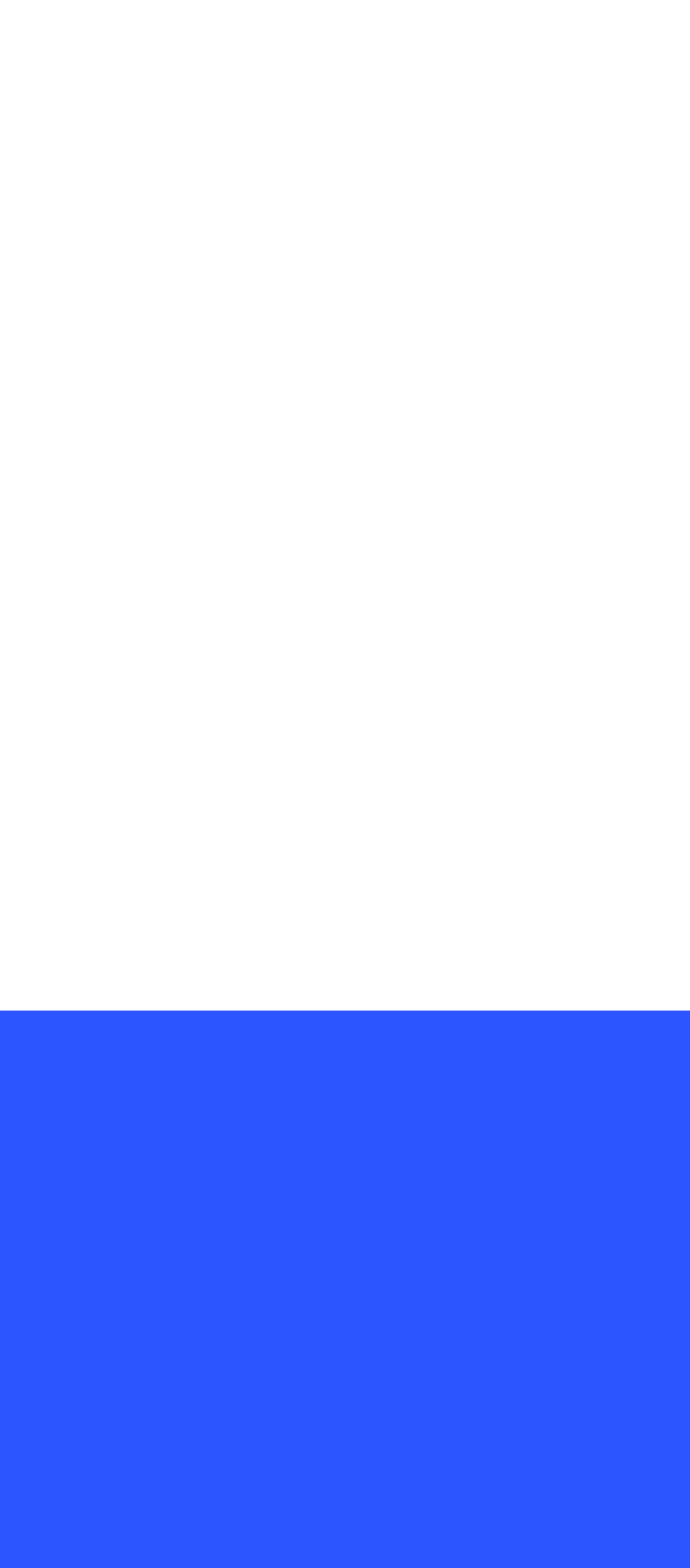Determine the bounding box coordinates of the clickable element to achieve the following action: 'Enter first name'. Provide the coordinates as four float values between 0 and 1, formatted as [left, top, right, bottom].

[0.138, 0.318, 0.862, 0.364]